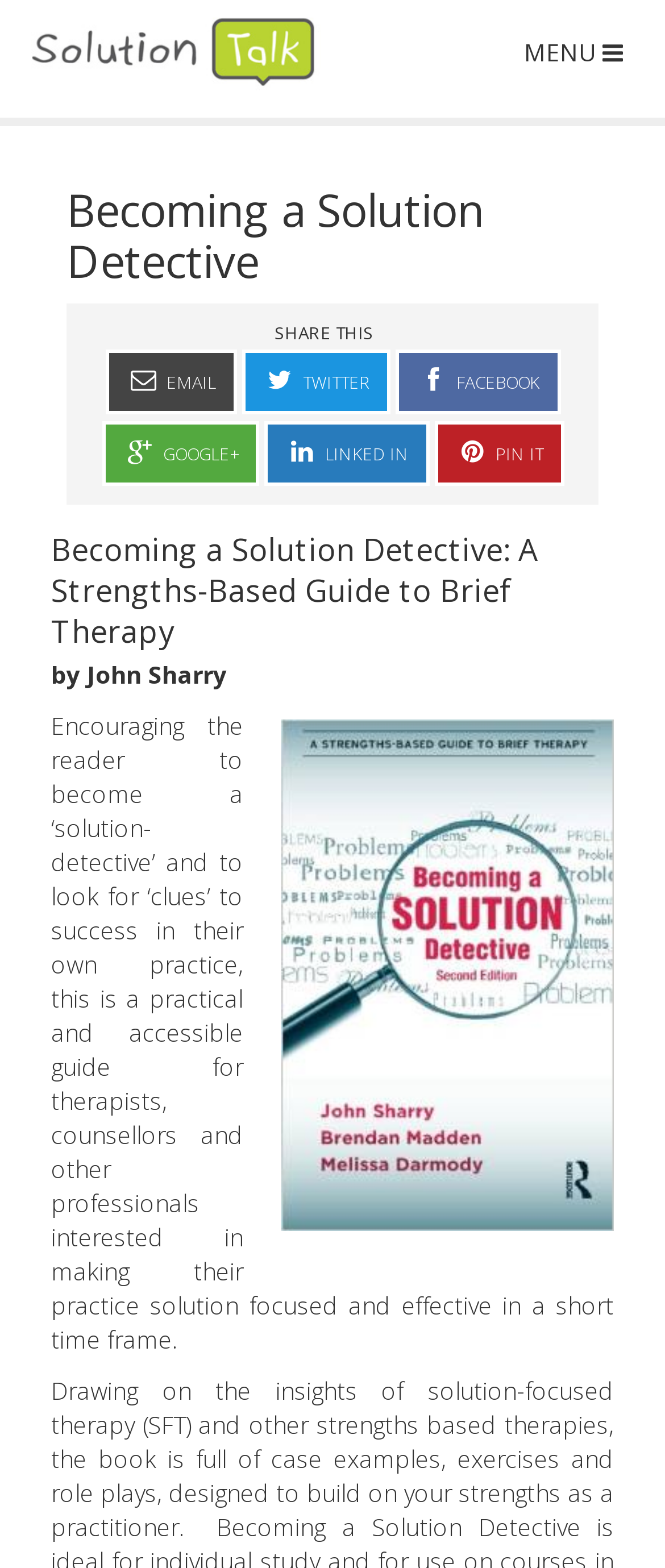What is the name of the author of the book?
Provide a detailed answer to the question, using the image to inform your response.

I found the answer by looking at the text 'by John Sharry' which is located below the heading 'Becoming a Solution Detective: A Strengths-Based Guide to Brief Therapy'.